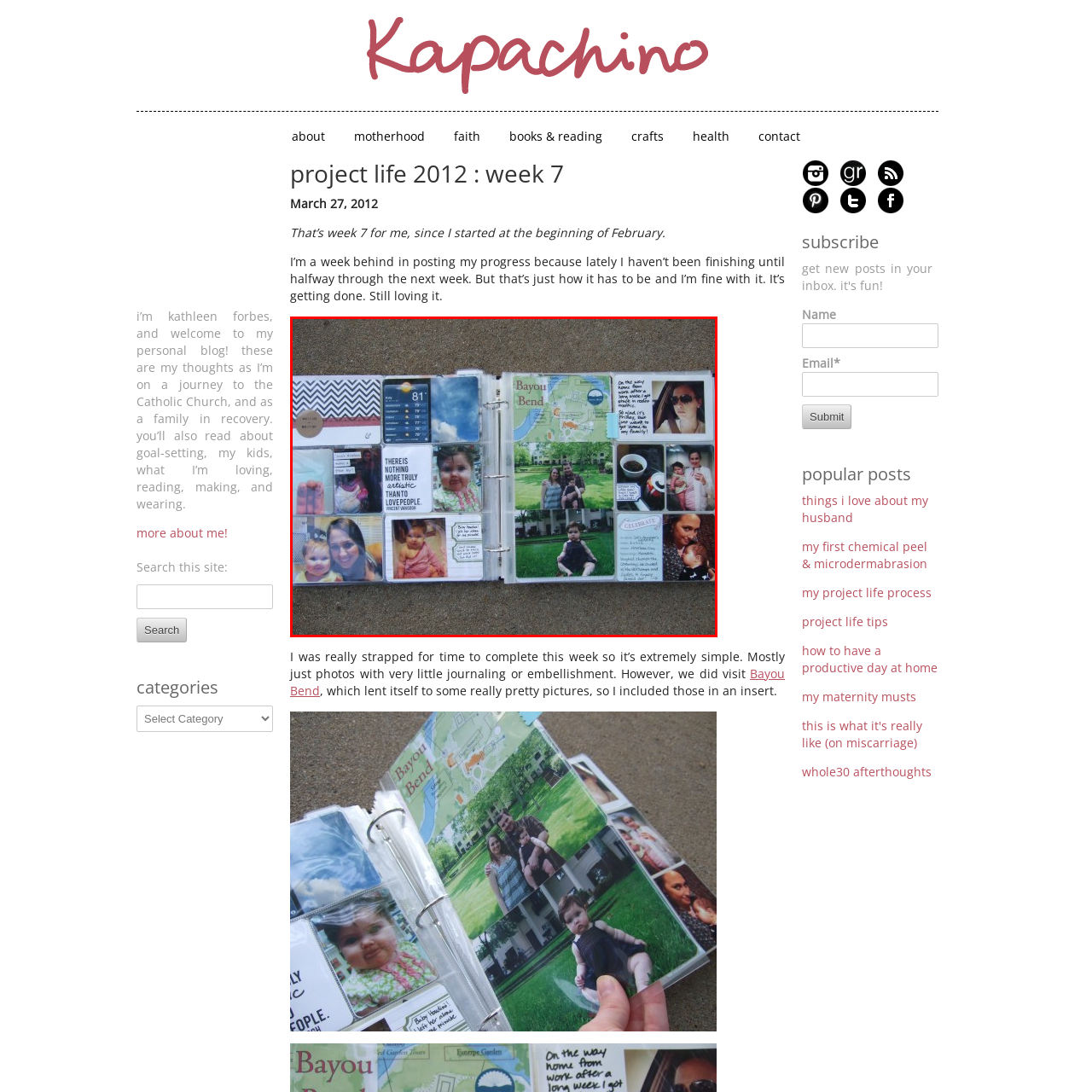What is featured in the top left corner of the page?
Examine the visual content inside the red box and reply with a single word or brief phrase that best answers the question.

Weather report